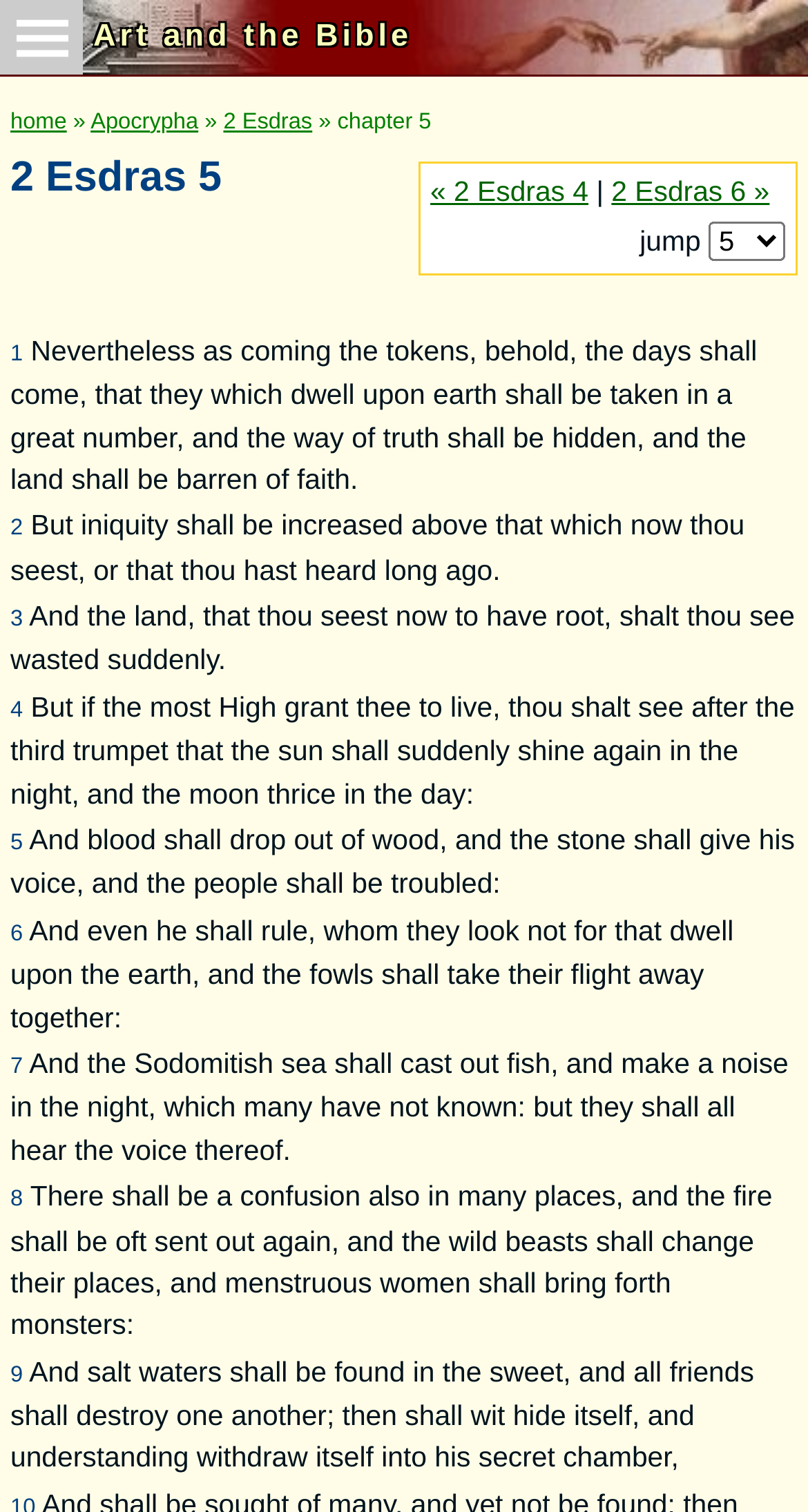Point out the bounding box coordinates of the section to click in order to follow this instruction: "jump to a specific chapter".

[0.877, 0.147, 0.972, 0.173]